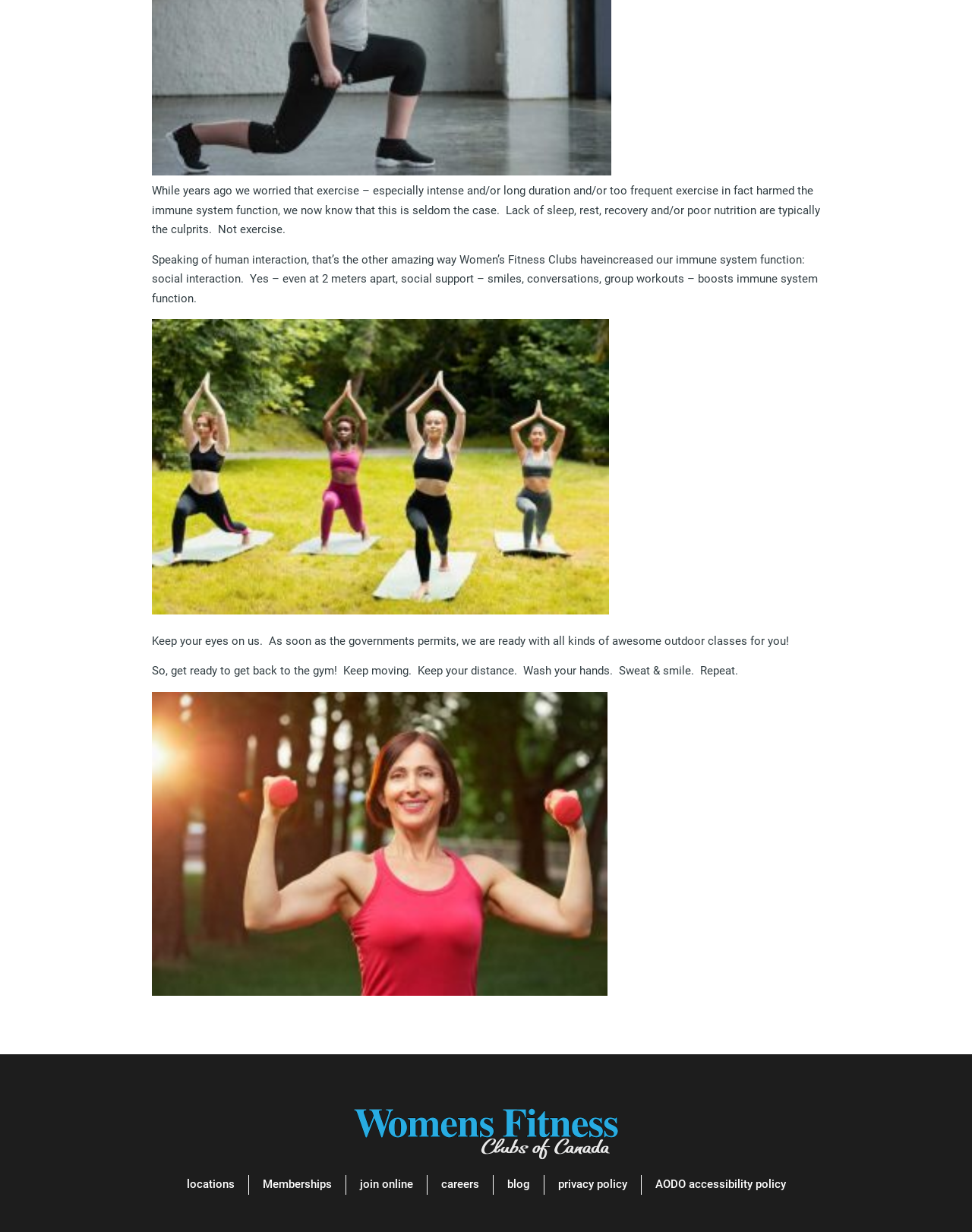Using the information in the image, could you please answer the following question in detail:
What is the benefit of social interaction in the fitness club?

According to the text on the webpage, social interaction in the fitness club, such as smiles, conversations, and group workouts, boosts immune system function. This is mentioned in the second paragraph of the webpage.